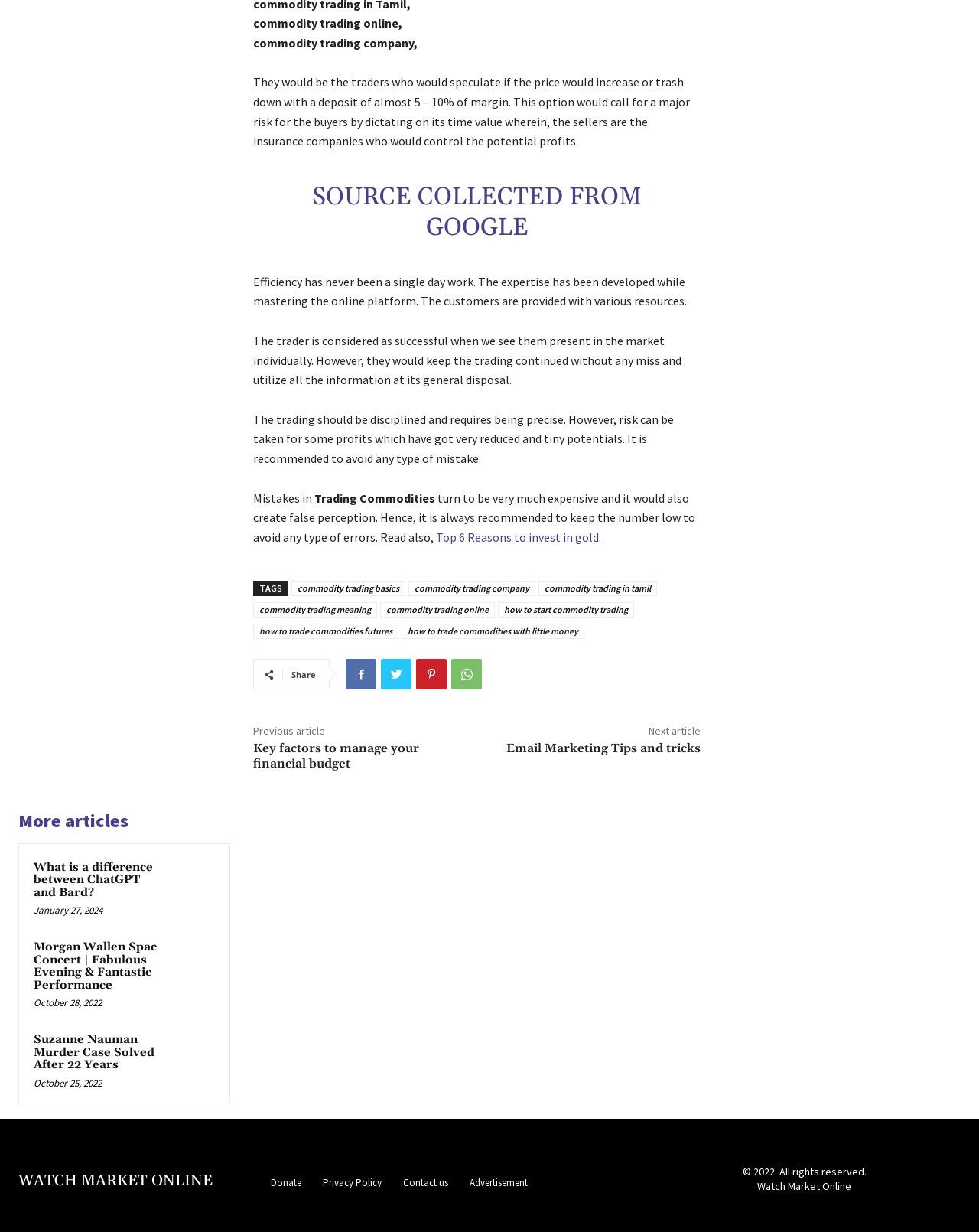Please identify the bounding box coordinates of the clickable element to fulfill the following instruction: "Visit 'commodity trading company'". The coordinates should be four float numbers between 0 and 1, i.e., [left, top, right, bottom].

[0.417, 0.472, 0.547, 0.484]